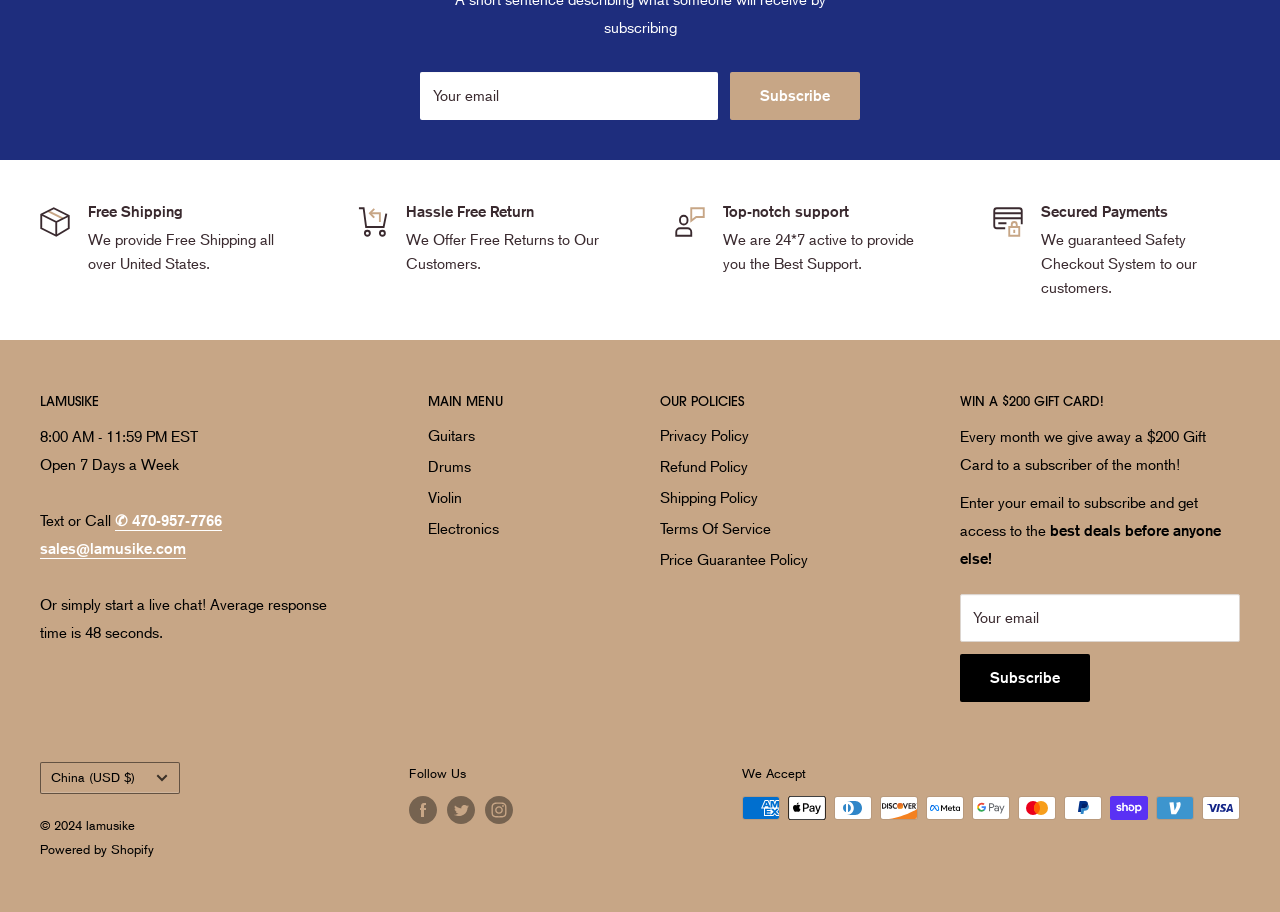Is shipping free in the United States?
Kindly offer a detailed explanation using the data available in the image.

The company provides free shipping all over the United States, as mentioned in the 'Free Shipping' section.